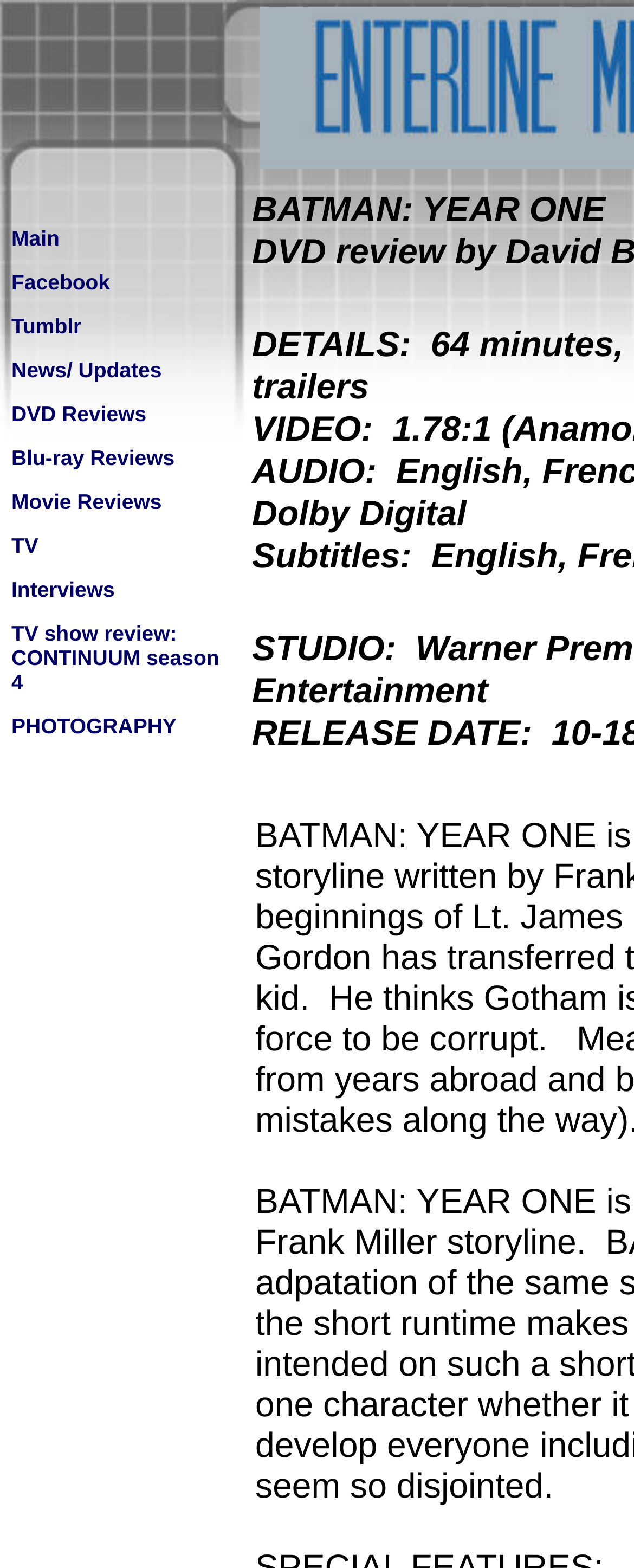Pinpoint the bounding box coordinates of the element that must be clicked to accomplish the following instruction: "Check out TV show review: CONTINUUM season 4". The coordinates should be in the format of four float numbers between 0 and 1, i.e., [left, top, right, bottom].

[0.018, 0.395, 0.346, 0.444]